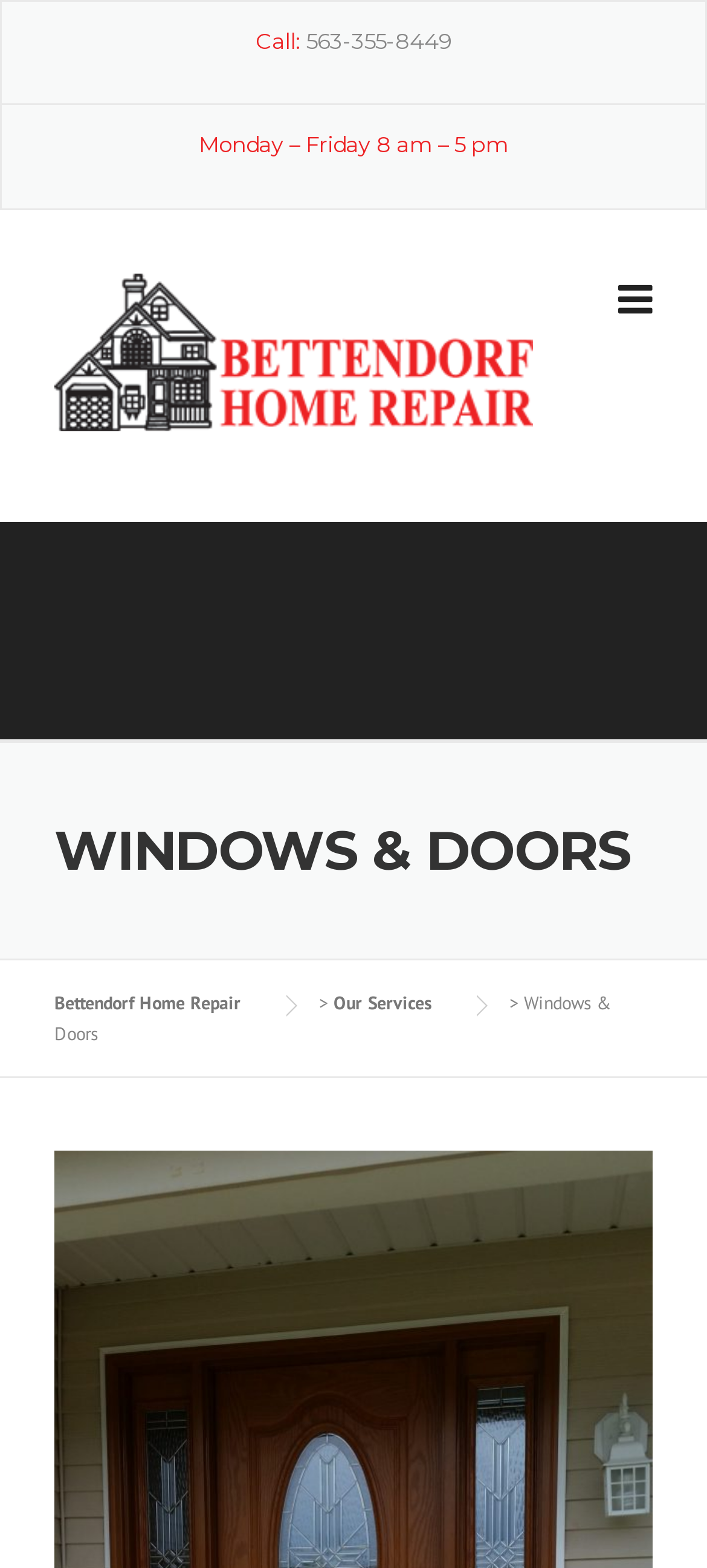Use the information in the screenshot to answer the question comprehensively: What is the phone number to call?

I found the phone number by looking at the top section of the webpage, where it says 'Call:' followed by the phone number '563-355-8449'.